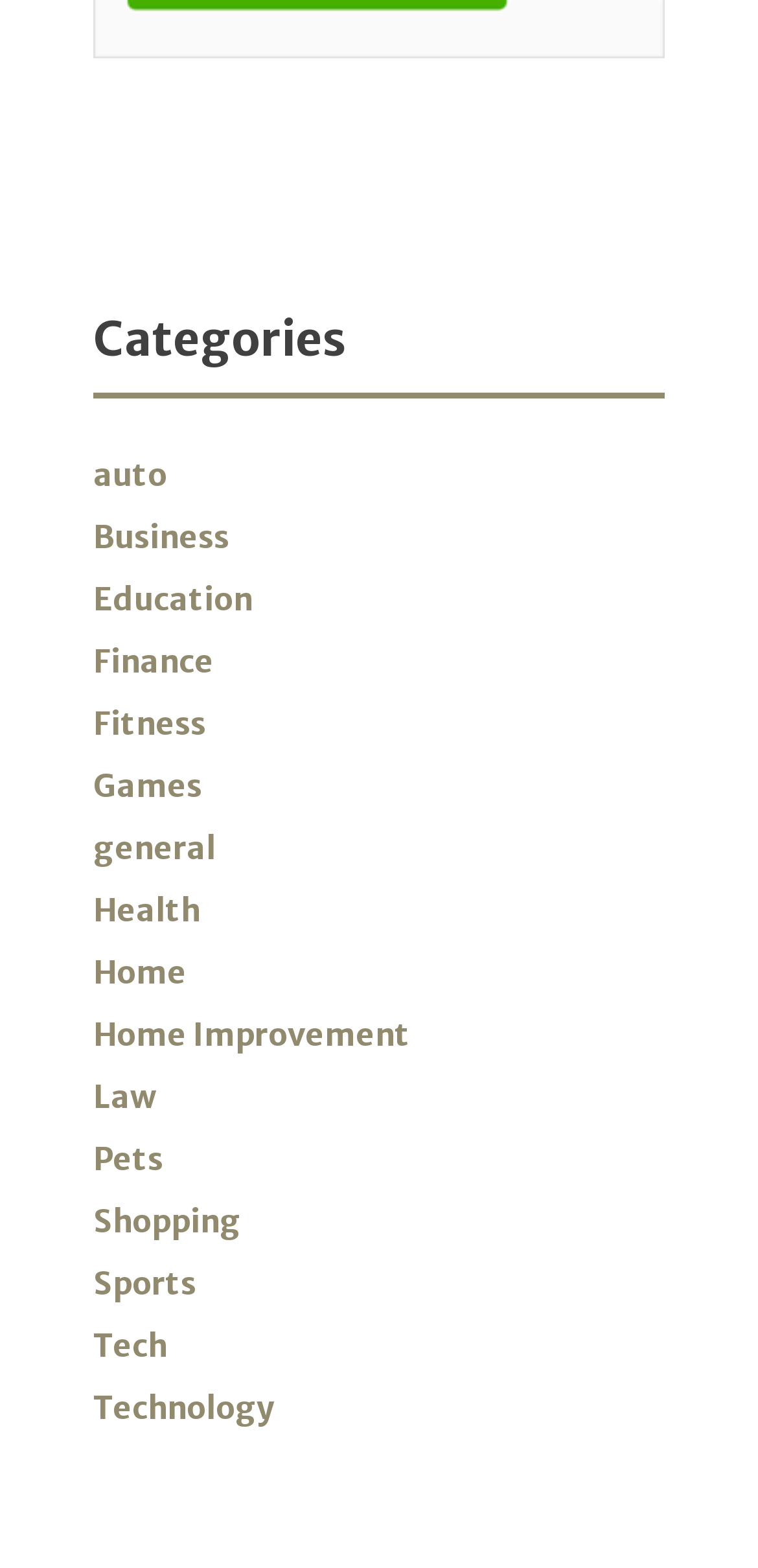Please answer the following question using a single word or phrase: Is 'Sports' a category listed below 'Shopping'?

Yes